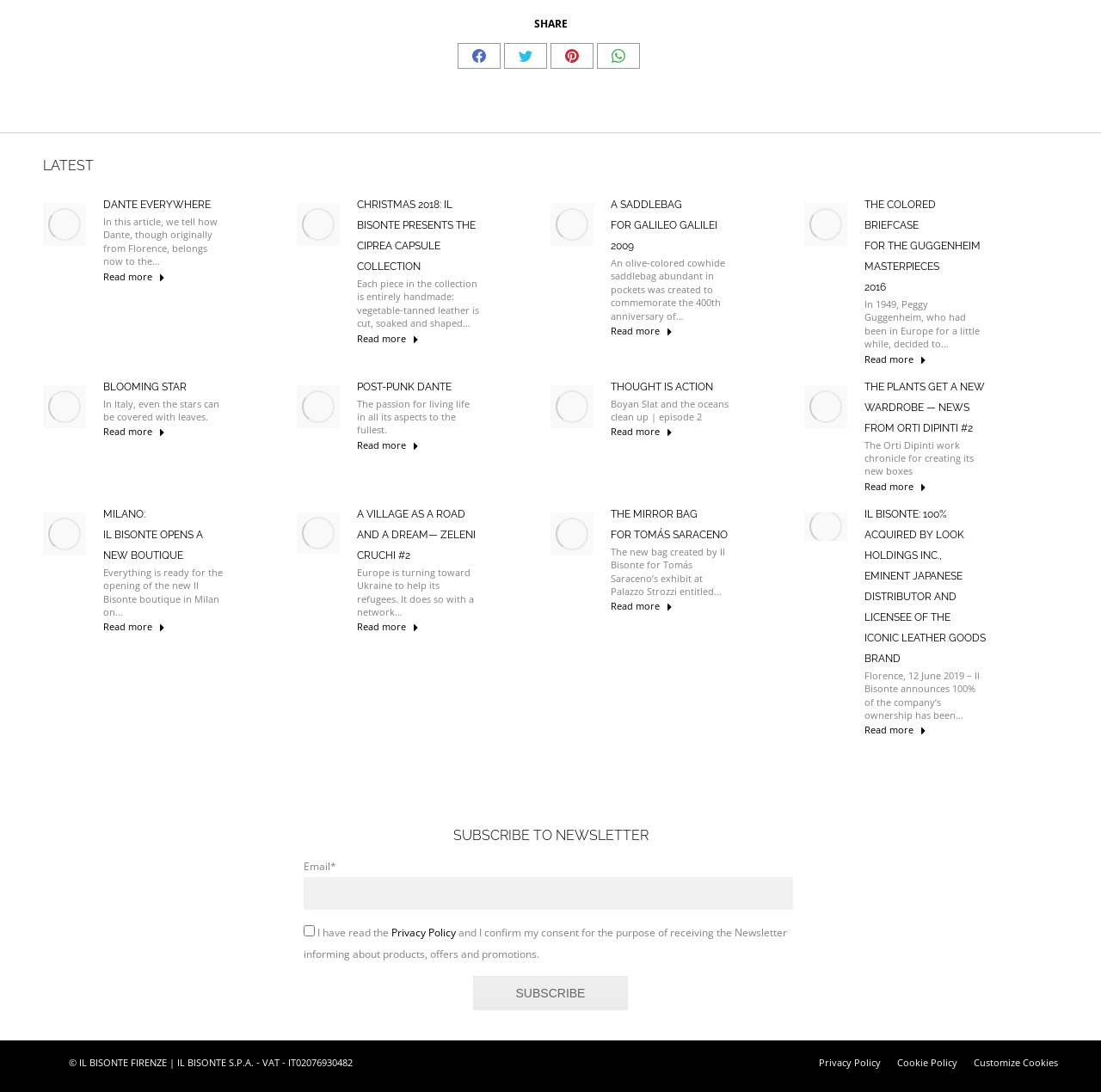How many share options are available?
Using the information from the image, provide a comprehensive answer to the question.

I counted the number of share links available, which are 'Share on Facebook', 'Share on Twitter', 'Share on Pinterest', and 'Share on WhatsApp', totaling 4 options.